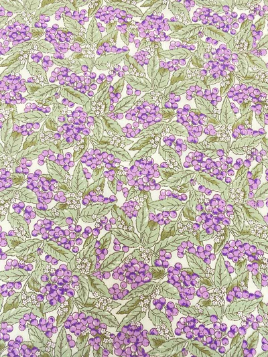What is the background color of the fabric?
Utilize the image to construct a detailed and well-explained answer.

The caption describes the background of the fabric as 'soft, cream', which implies that the background color of the fabric is cream.